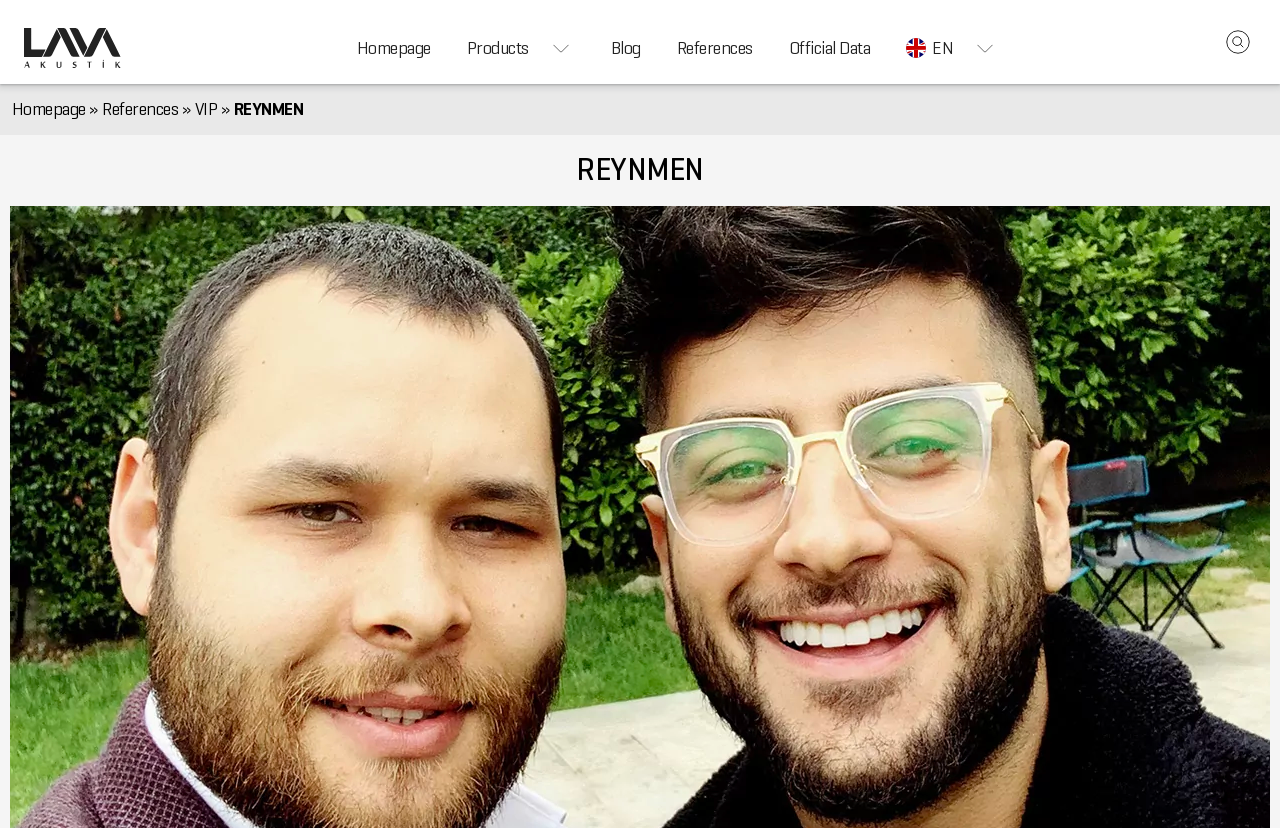Provide an in-depth caption for the elements present on the webpage.

The webpage appears to be the homepage of Reynmen Lava Acoustics, a company that produces acoustic arrangement products. At the top left corner, there is a logo with the company name "REYNMEN • Lava Akustik" and a link to the company's main page. Below the logo, there is a navigation menu with links to various sections of the website, including "Homepage", "Products", "Blog", "References", and "Official Data". Each link has a small icon next to it.

On the top right corner, there is a search box with a magnifying glass icon. Next to the search box, there is a flag icon with a link to an English version of the website.

The main content of the page is divided into two sections. The top section has a large heading with the company name "REYNMEN" in bold font. Below the heading, there is a brief description of the company, which is not fully visible in the screenshot.

The bottom section appears to be a footer with several links to other pages, including "Homepage", "References", and "VIP". There is also a static text element with the company name "REYNMEN" and a right-facing arrow symbol.